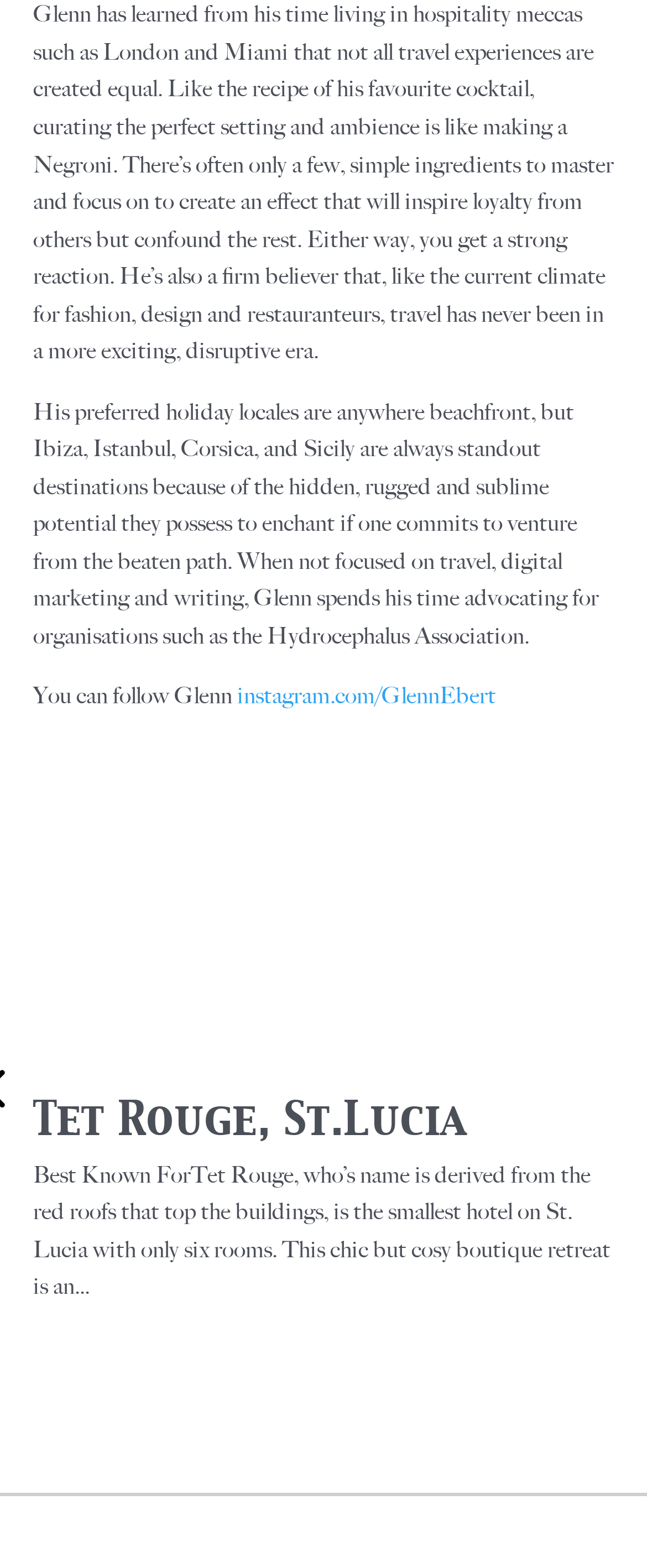Review the image closely and give a comprehensive answer to the question: What is Glenn's preferred holiday destination?

Based on the StaticText element with the text 'His preferred holiday locales are anywhere beachfront, but Ibiza, Istanbul, Corsica, and Sicily are always standout destinations because of the hidden, rugged and sublime potential they possess to enchant if one commits to venture from the beaten path.', we can infer that Glenn's preferred holiday destination is anywhere beachfront.